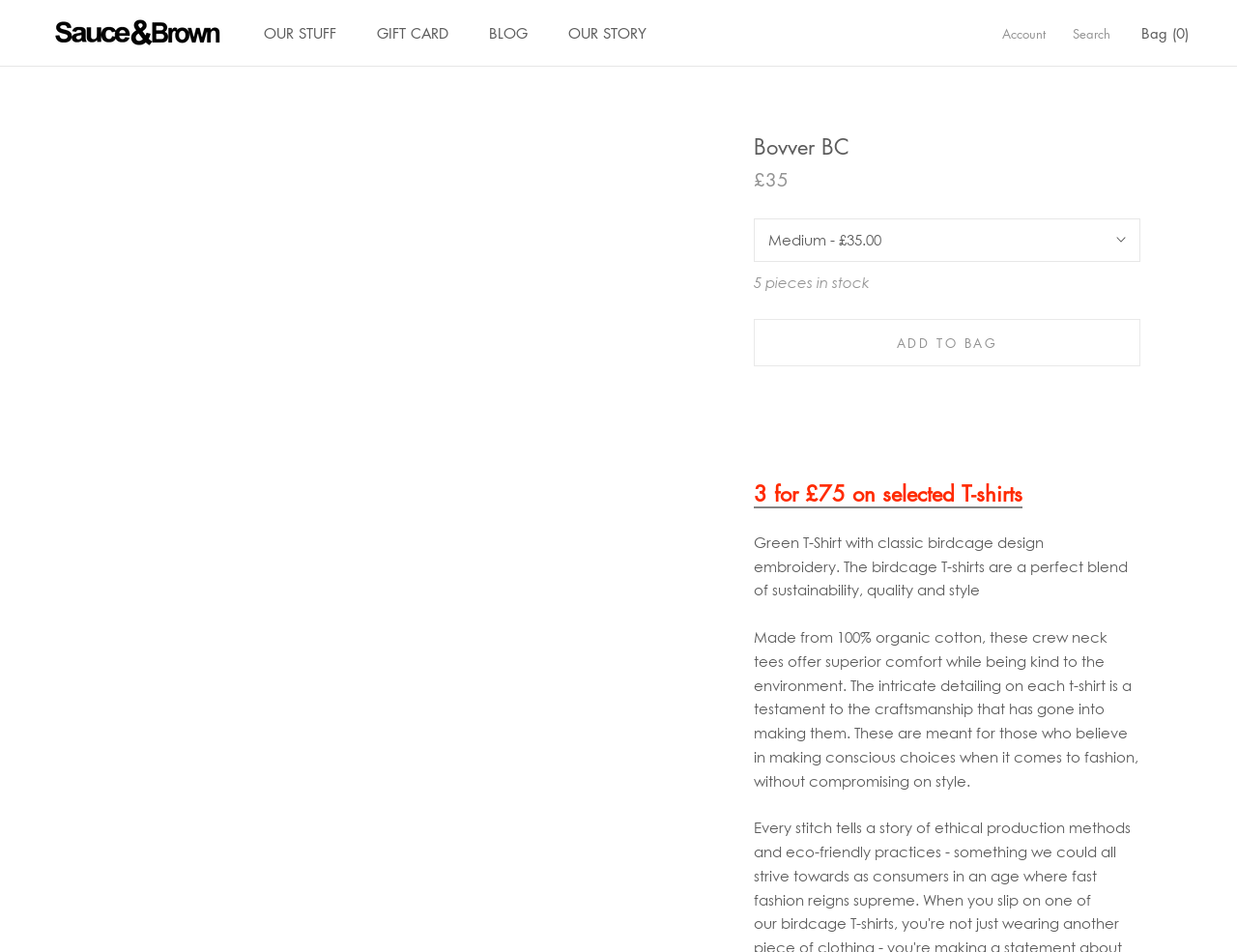Please specify the bounding box coordinates of the element that should be clicked to execute the given instruction: 'Select a variant'. Ensure the coordinates are four float numbers between 0 and 1, expressed as [left, top, right, bottom].

[0.609, 0.229, 0.922, 0.275]